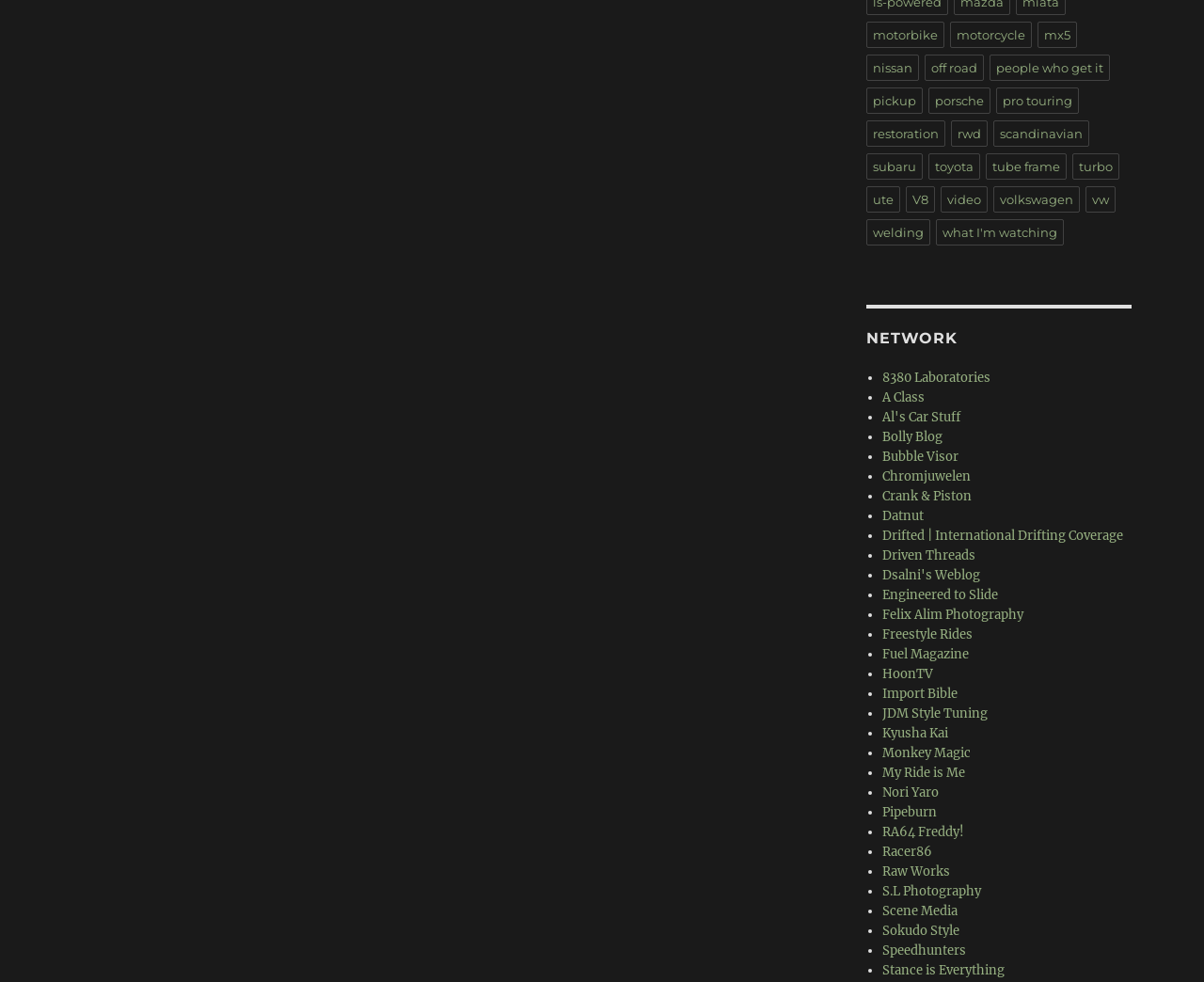Please find the bounding box coordinates of the element that must be clicked to perform the given instruction: "Visit 8380 Laboratories". The coordinates should be four float numbers from 0 to 1, i.e., [left, top, right, bottom].

[0.733, 0.376, 0.822, 0.393]